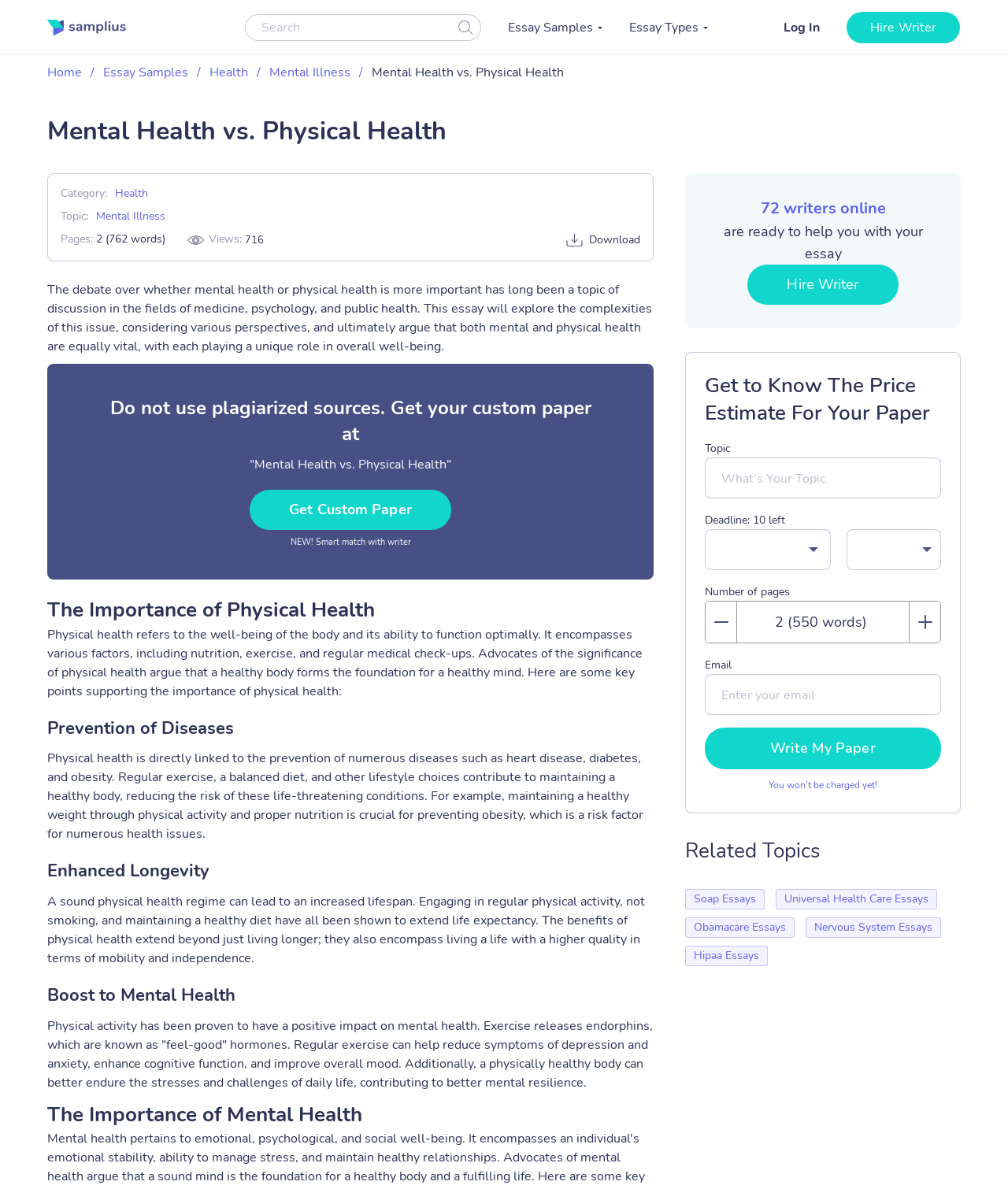Please study the image and answer the question comprehensively:
How many pages is the essay?

I found the number of pages by looking at the 'Pages:' label and its corresponding text '2 (762 words)'.